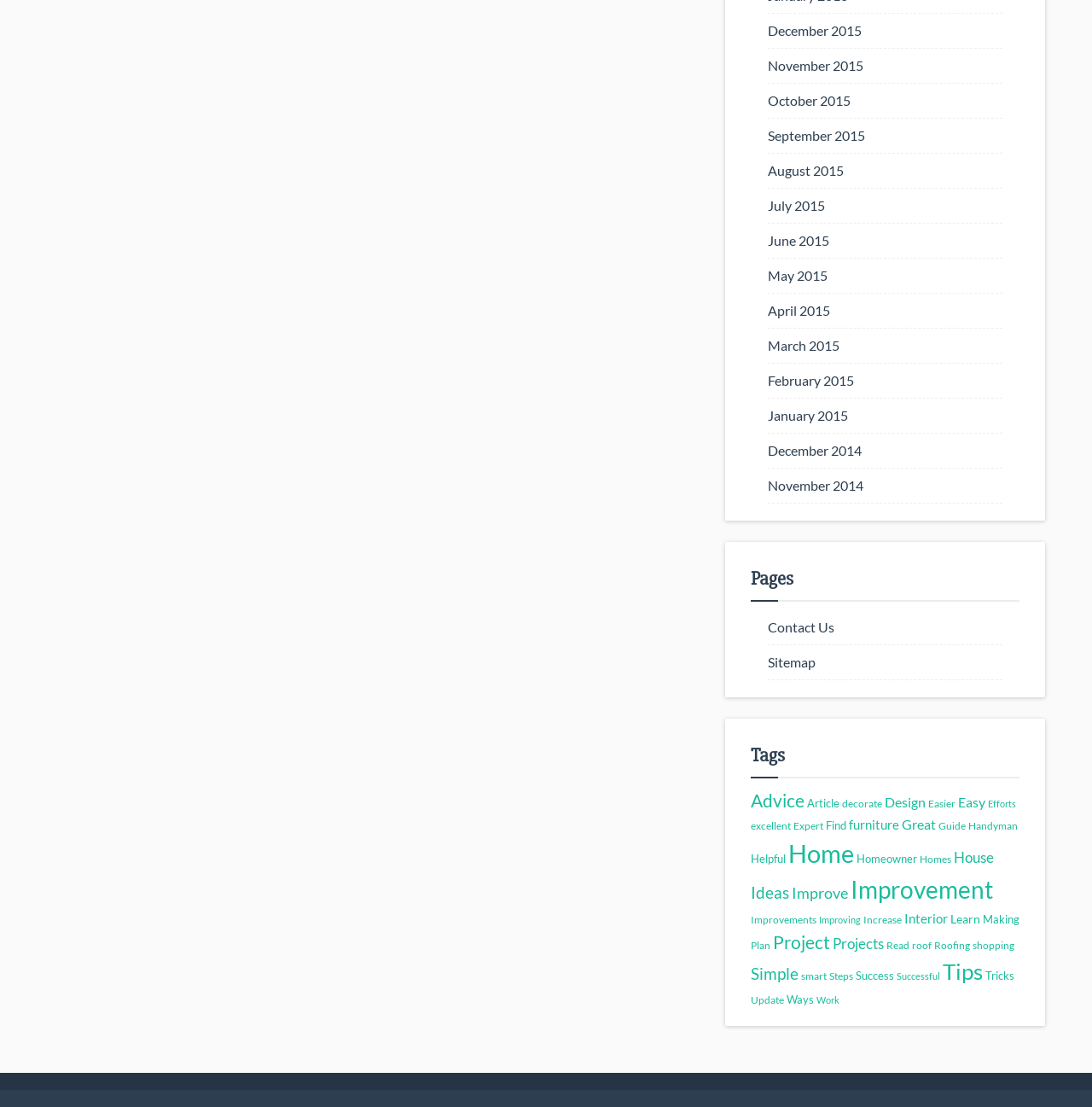Given the element description: "Improvements", predict the bounding box coordinates of this UI element. The coordinates must be four float numbers between 0 and 1, given as [left, top, right, bottom].

[0.688, 0.825, 0.748, 0.836]